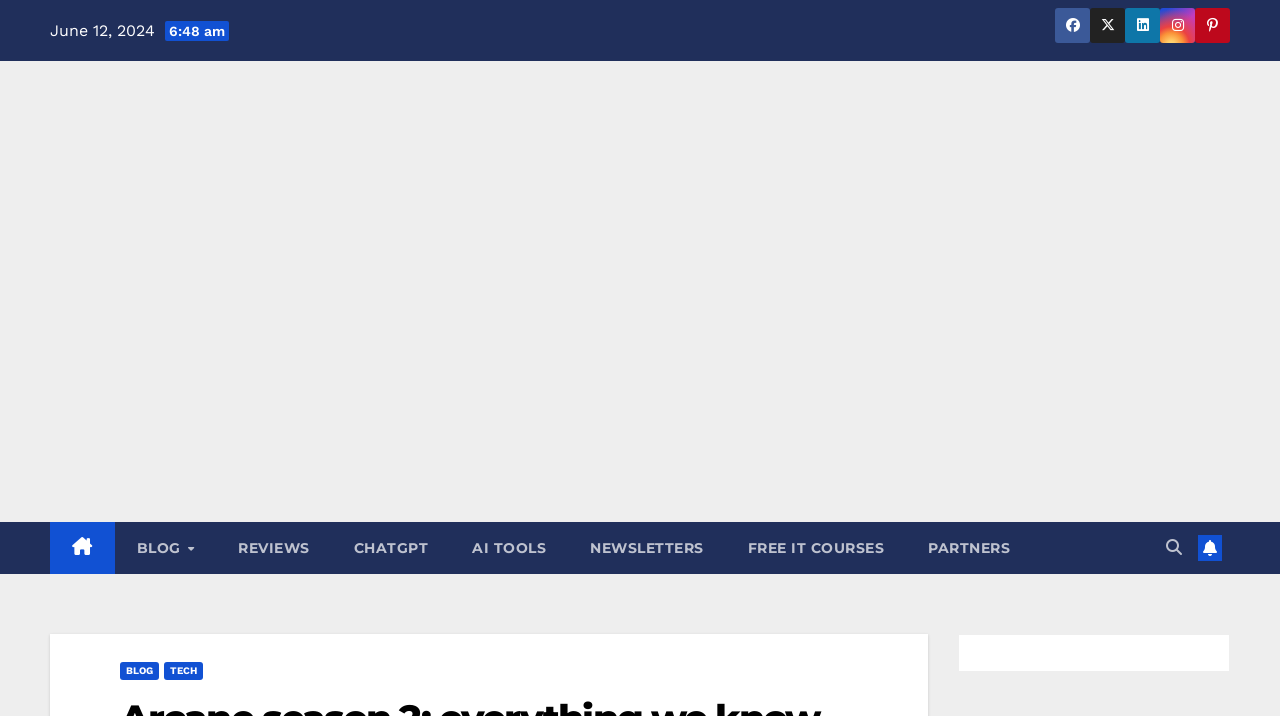Identify the bounding box coordinates of the section to be clicked to complete the task described by the following instruction: "Go to the 'BLOG' page". The coordinates should be four float numbers between 0 and 1, formatted as [left, top, right, bottom].

[0.089, 0.728, 0.169, 0.801]